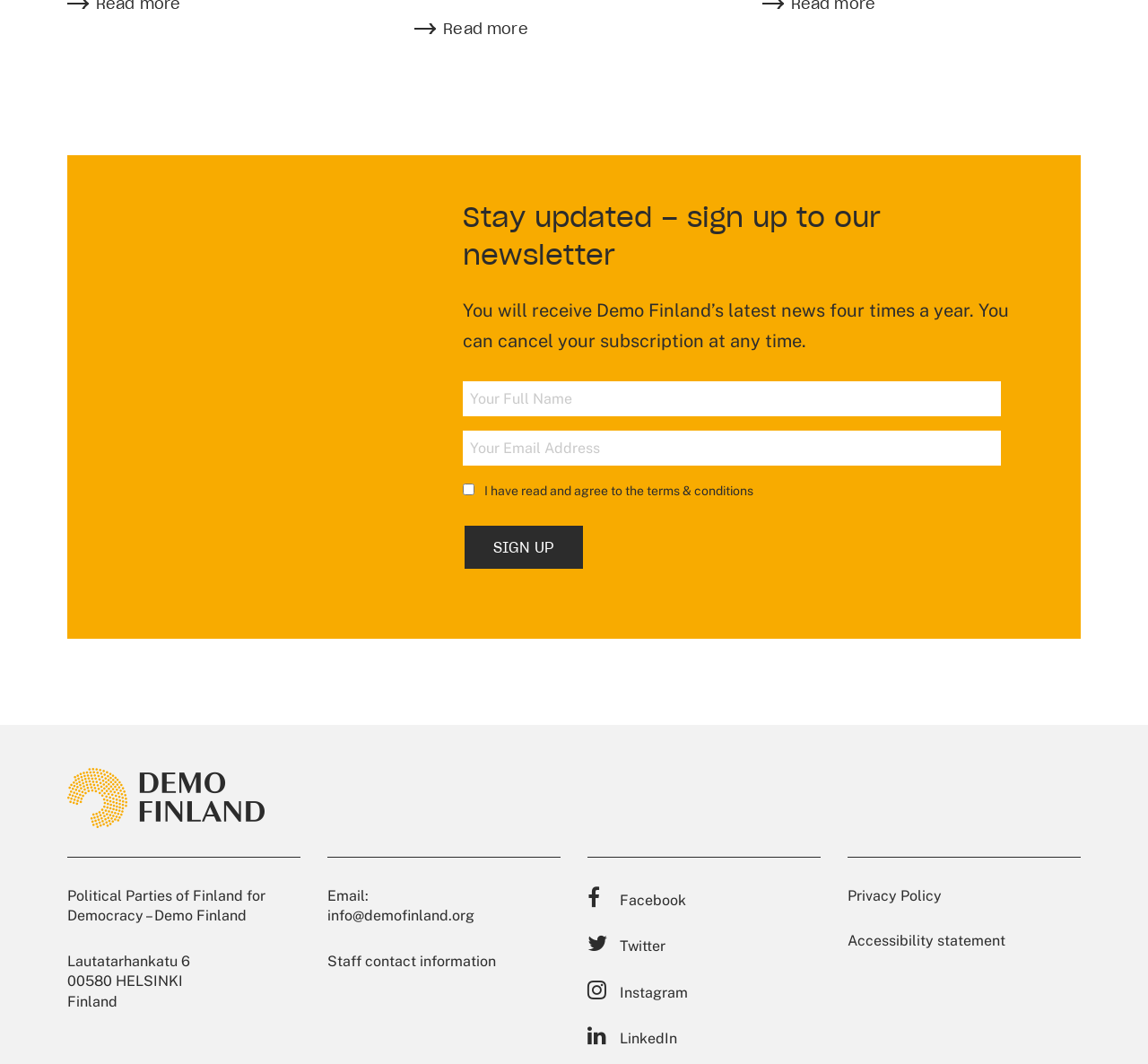Provide the bounding box coordinates of the UI element that matches the description: "value="Sign Up"".

[0.403, 0.492, 0.509, 0.536]